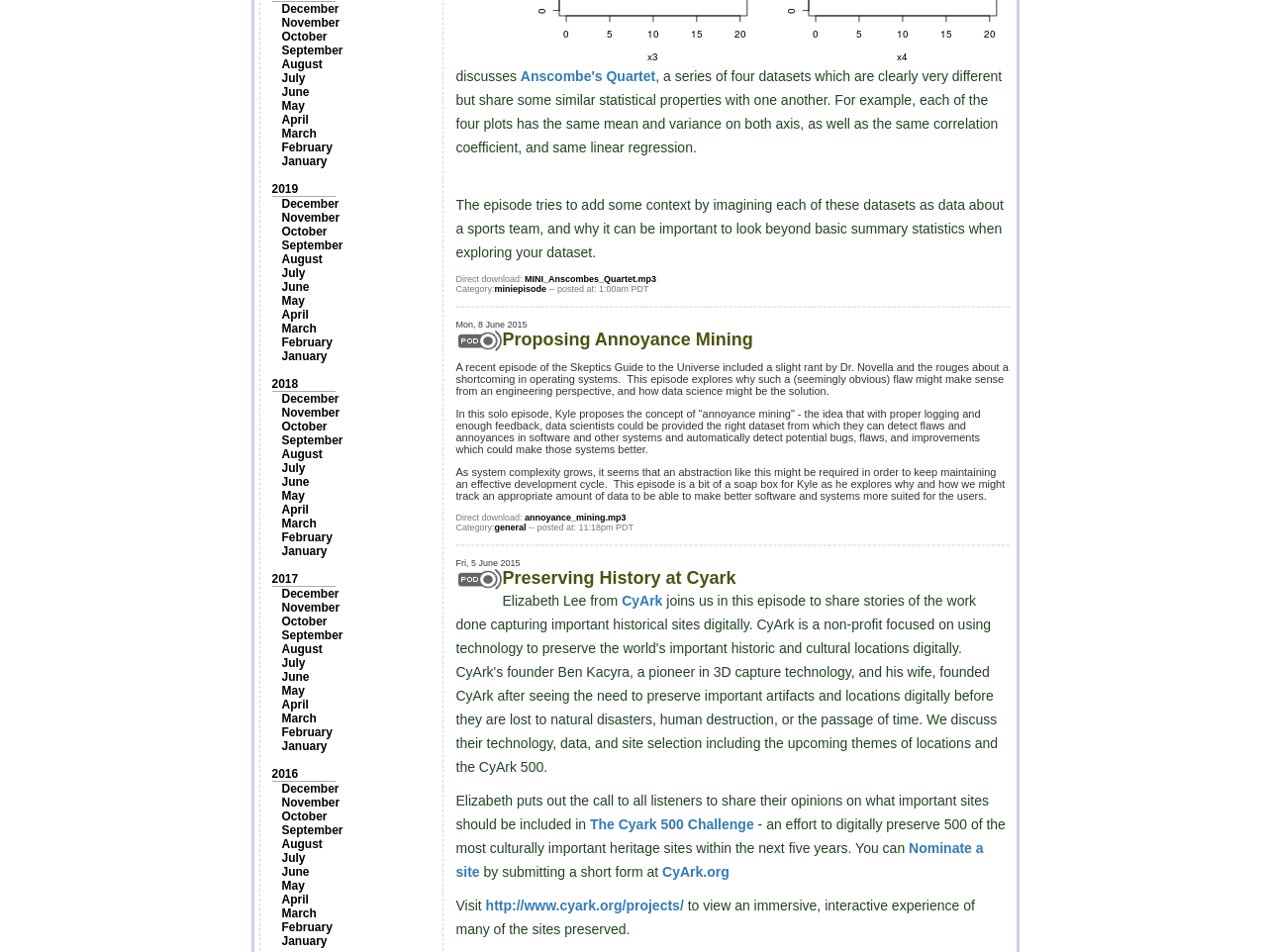Find and specify the bounding box coordinates that correspond to the clickable region for the instruction: "View product details".

None